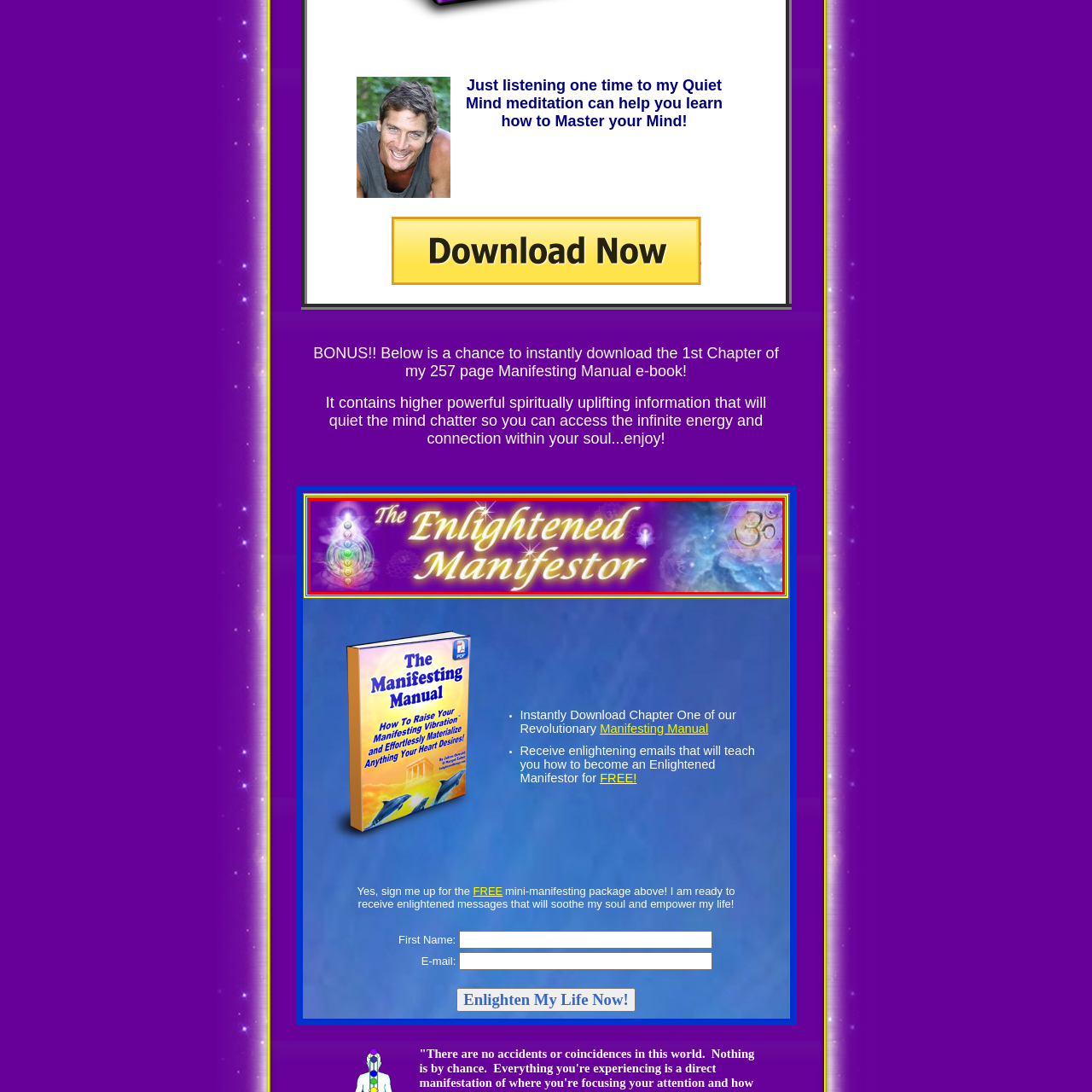Provide a thorough description of the image enclosed within the red border.

The image features the vibrant title "The Enlightened Manifestor," elegantly presented against a rich purple background. This mystical backdrop is adorned with ethereal designs that include shimmering orbs and soft, swirled patterns, evoking a sense of spirituality and enlightenment. The text is illuminated, suggesting a radiant energy that aligns with themes of manifestation and personal growth. Accompanying symbols, such as sacred geometric shapes and chakra representations, further emphasize a connection to spiritual awareness and transformation, inviting viewers to embark on a journey toward enlightenment and self-discovery.